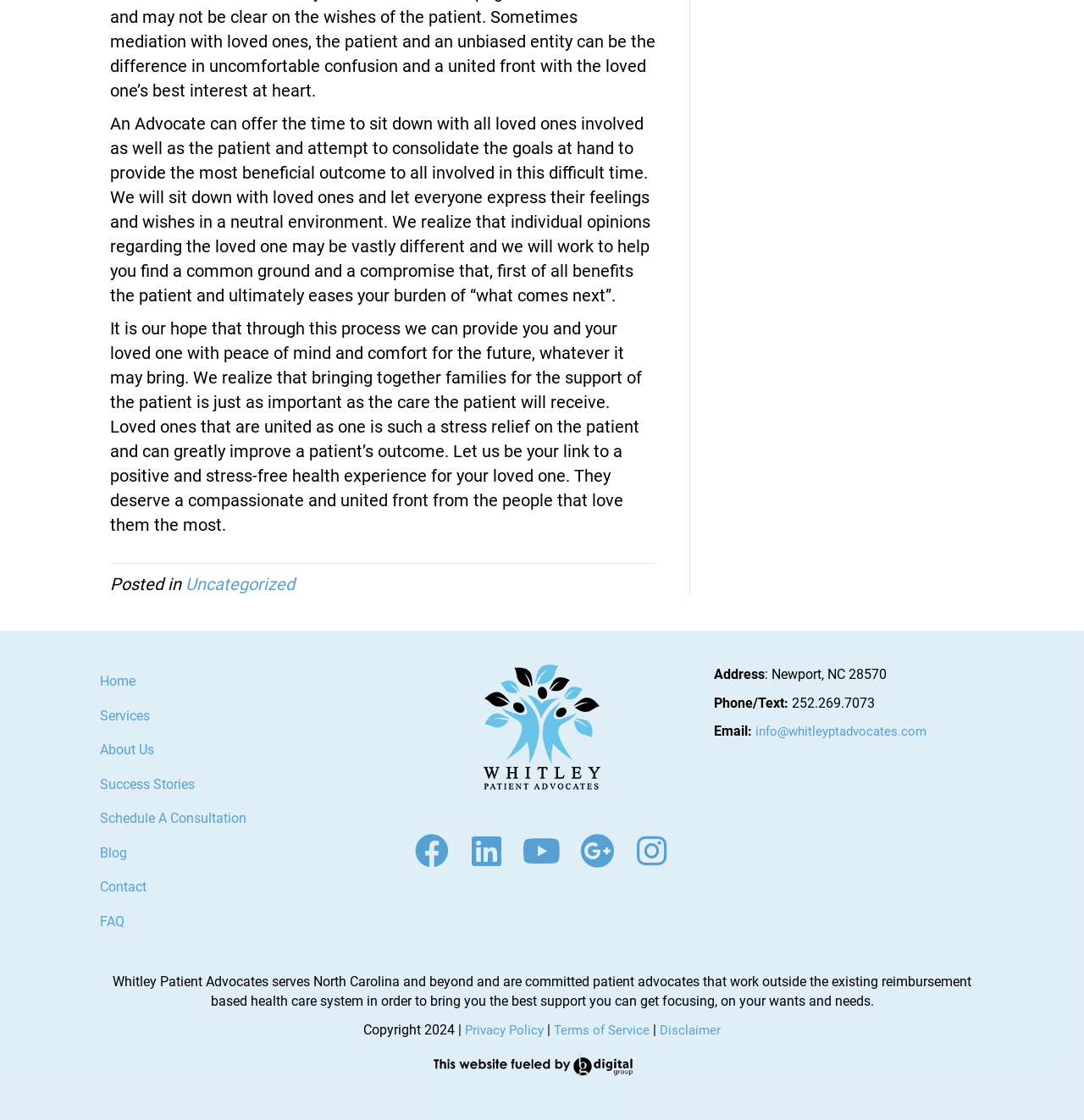Please predict the bounding box coordinates of the element's region where a click is necessary to complete the following instruction: "Click the 'Facebook' button". The coordinates should be represented by four float numbers between 0 and 1, i.e., [left, top, right, bottom].

[0.375, 0.737, 0.422, 0.782]